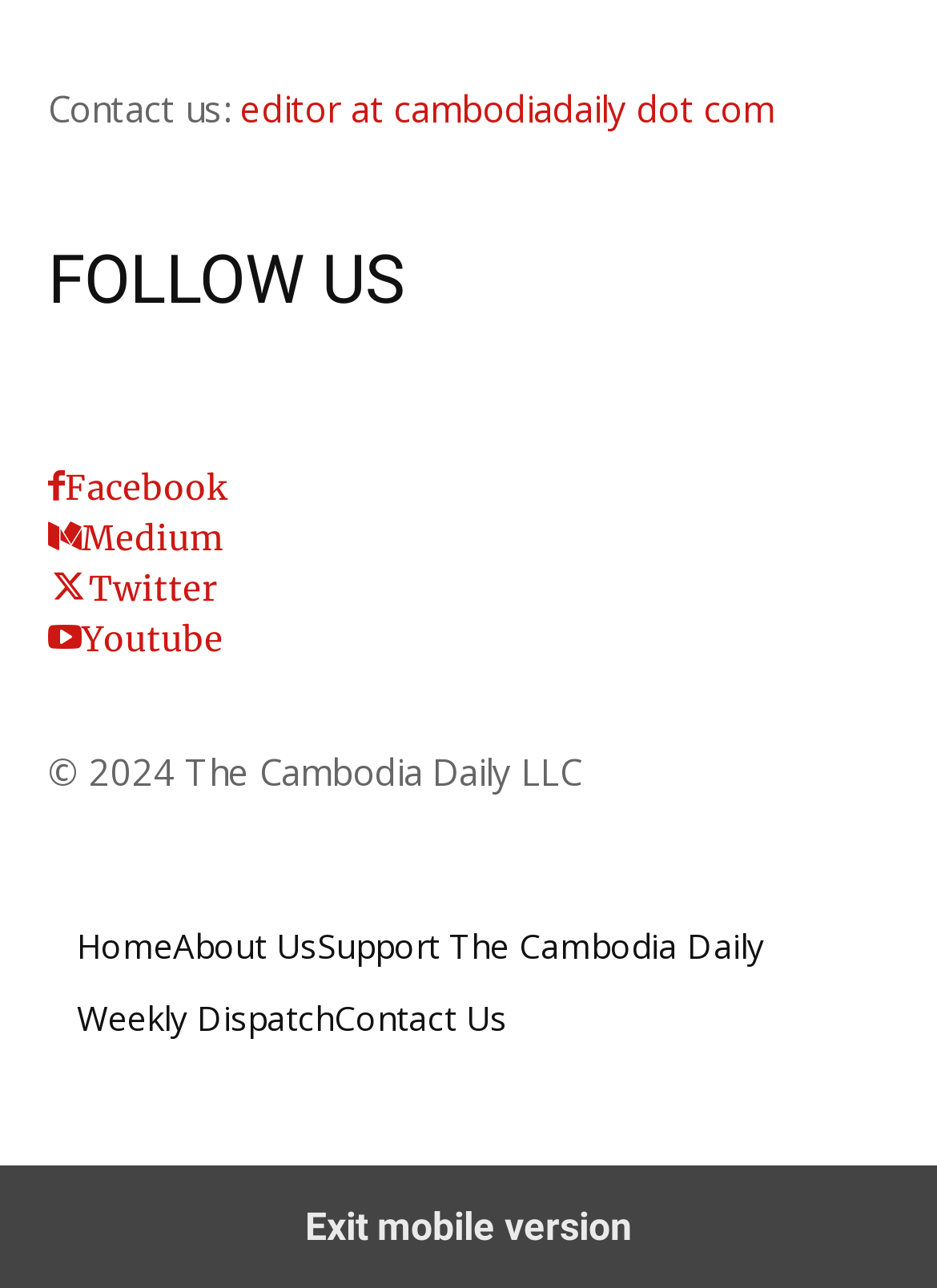Please specify the bounding box coordinates of the clickable region to carry out the following instruction: "Contact us". The coordinates should be four float numbers between 0 and 1, in the format [left, top, right, bottom].

[0.356, 0.764, 0.541, 0.819]